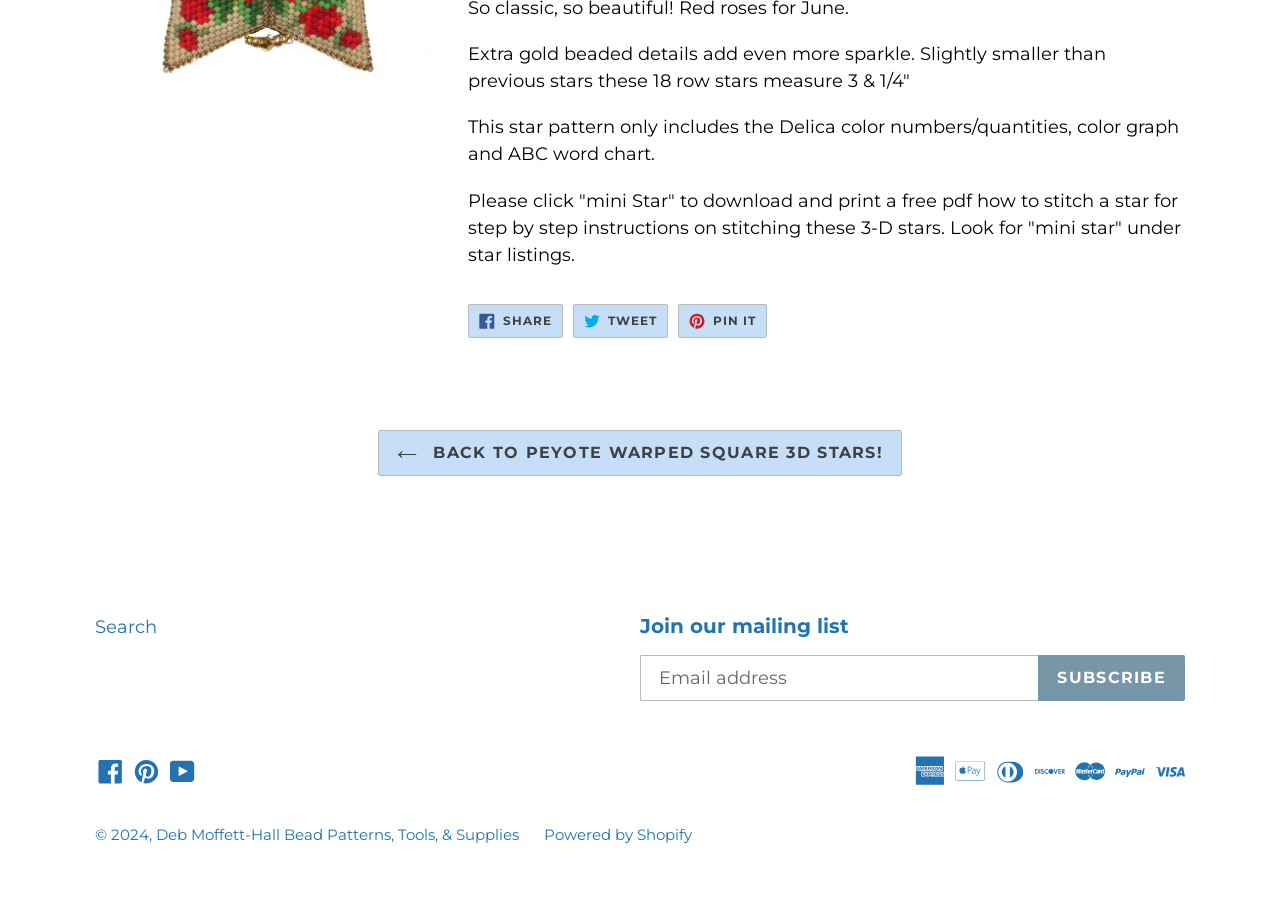Provide the bounding box coordinates of the HTML element described by the text: "About".

None